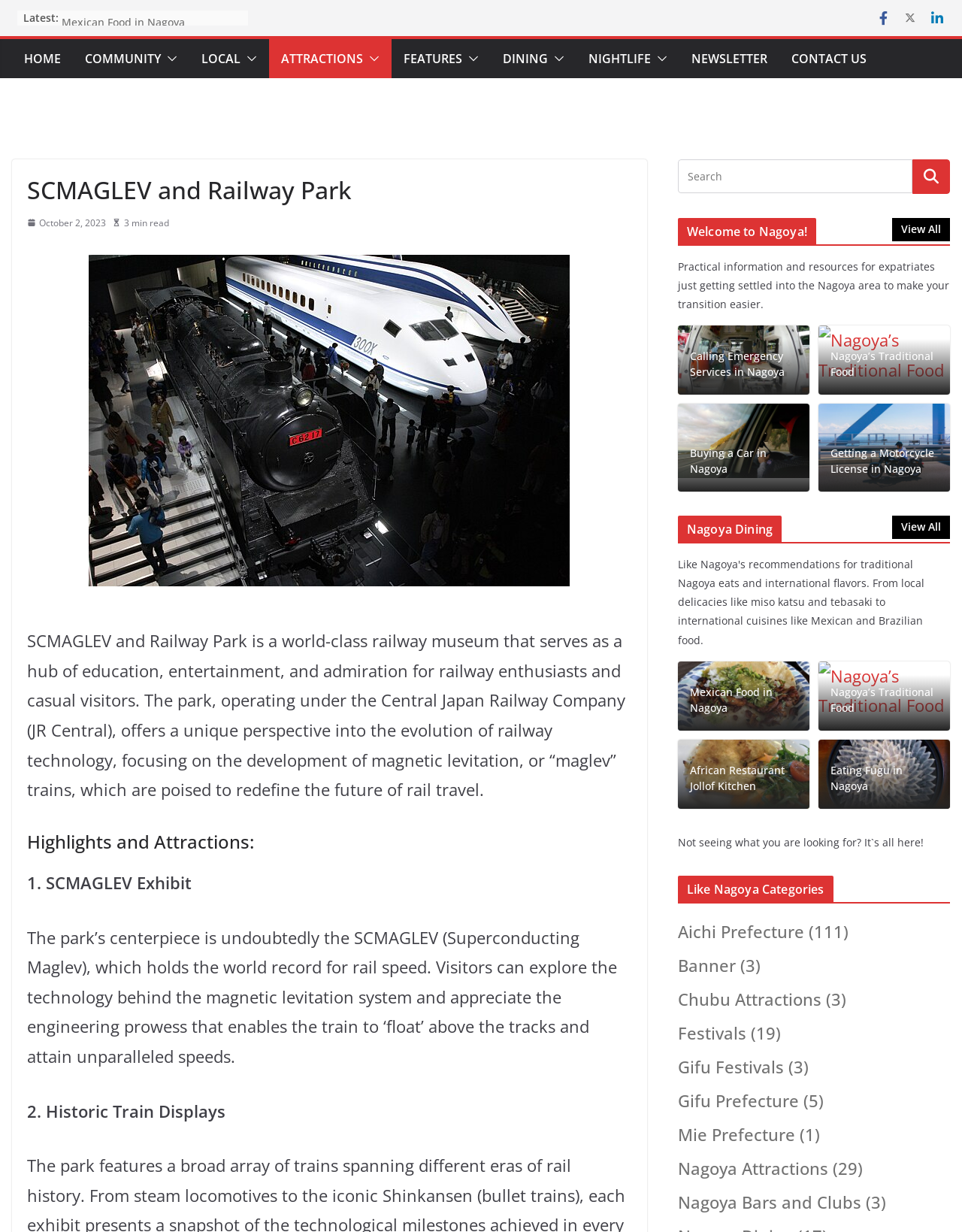Please identify the bounding box coordinates of the element I should click to complete this instruction: 'View the SCMAGLEV Exhibit'. The coordinates should be given as four float numbers between 0 and 1, like this: [left, top, right, bottom].

[0.028, 0.707, 0.199, 0.725]